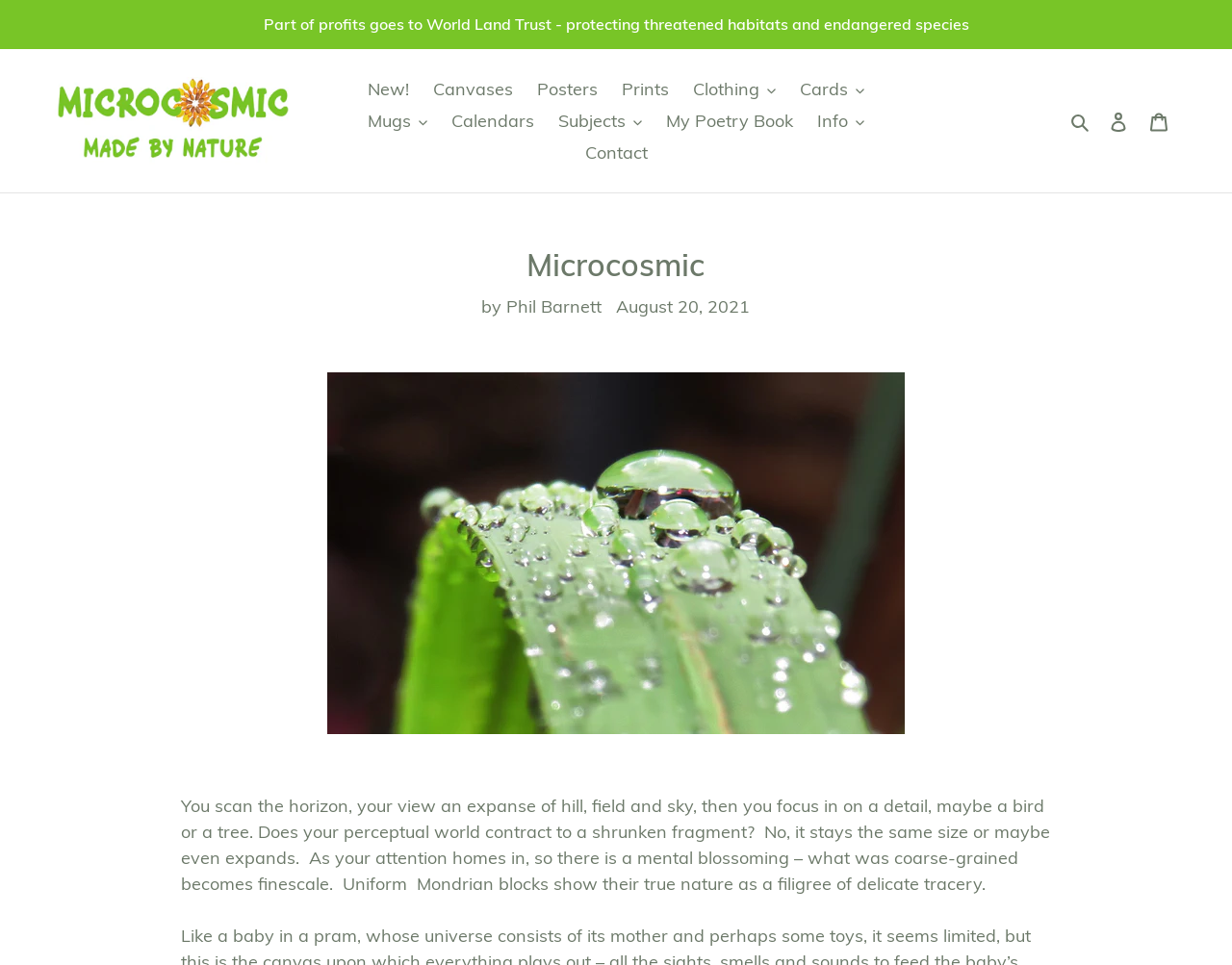Specify the bounding box coordinates of the element's region that should be clicked to achieve the following instruction: "Click on the Microcosmic link". The bounding box coordinates consist of four float numbers between 0 and 1, in the format [left, top, right, bottom].

[0.043, 0.08, 0.238, 0.17]